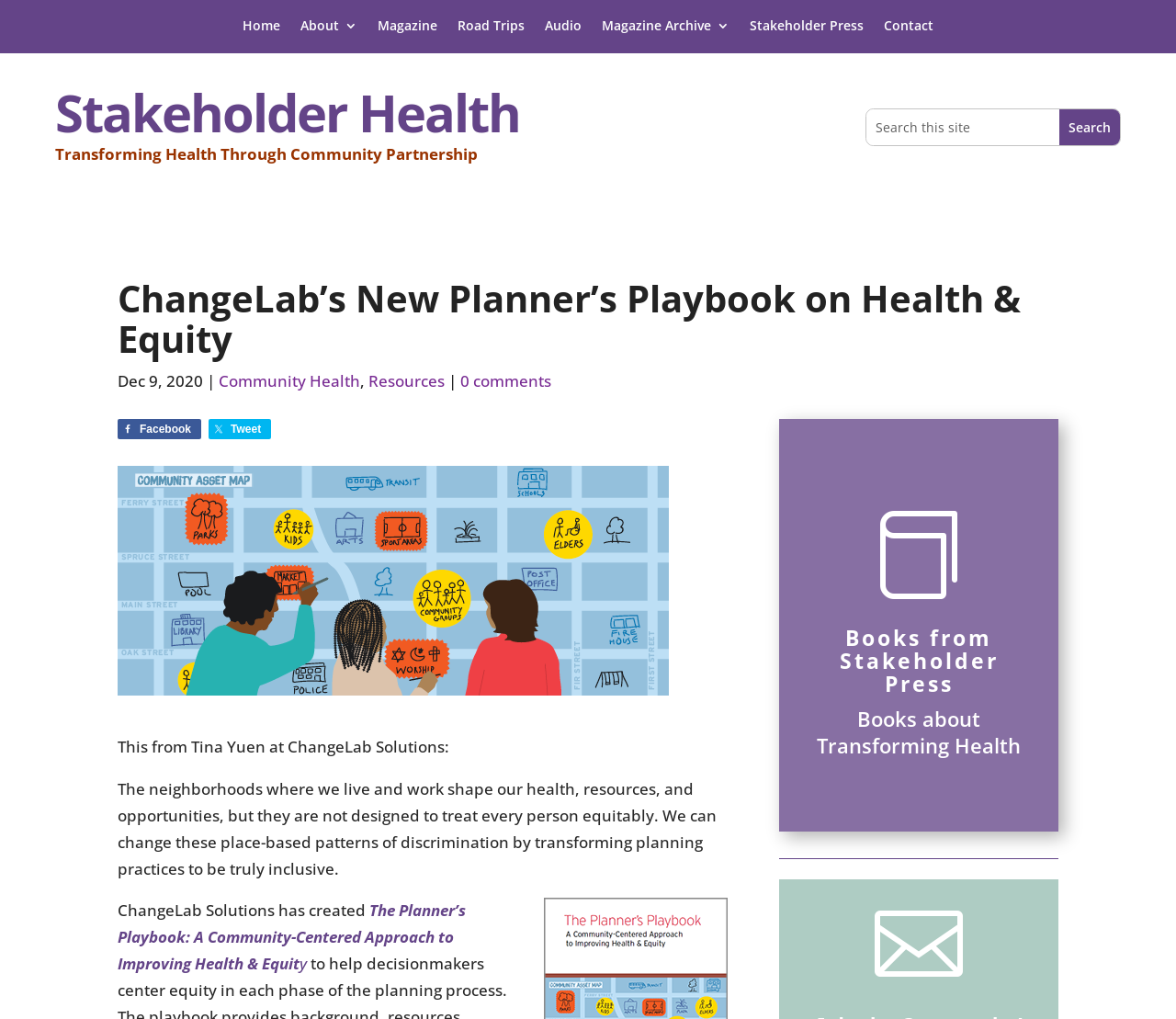Find the bounding box coordinates for the area that should be clicked to accomplish the instruction: "Click on USD".

None